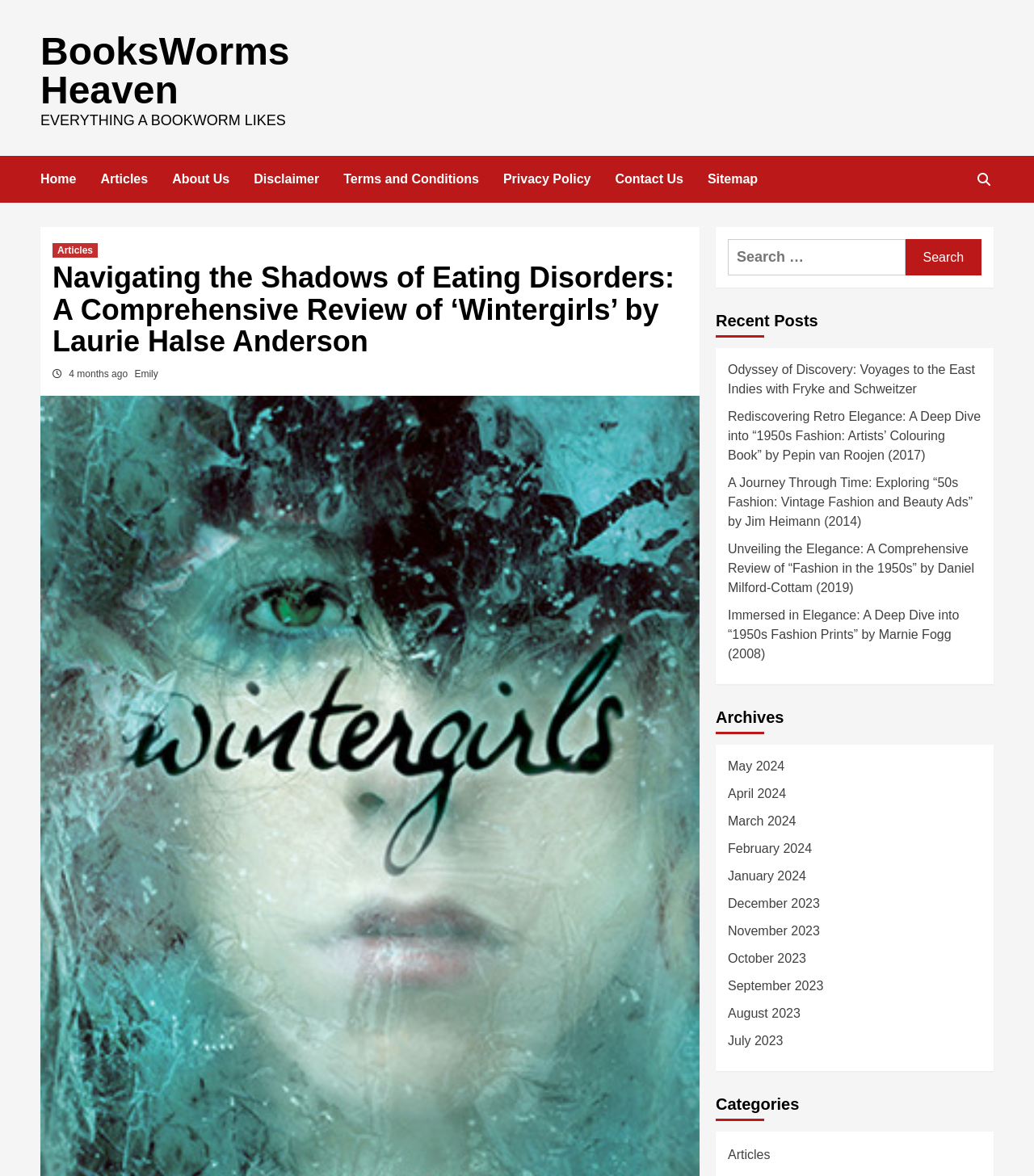Determine the main headline of the webpage and provide its text.

Navigating the Shadows of Eating Disorders: A Comprehensive Review of ‘Wintergirls’ by Laurie Halse Anderson